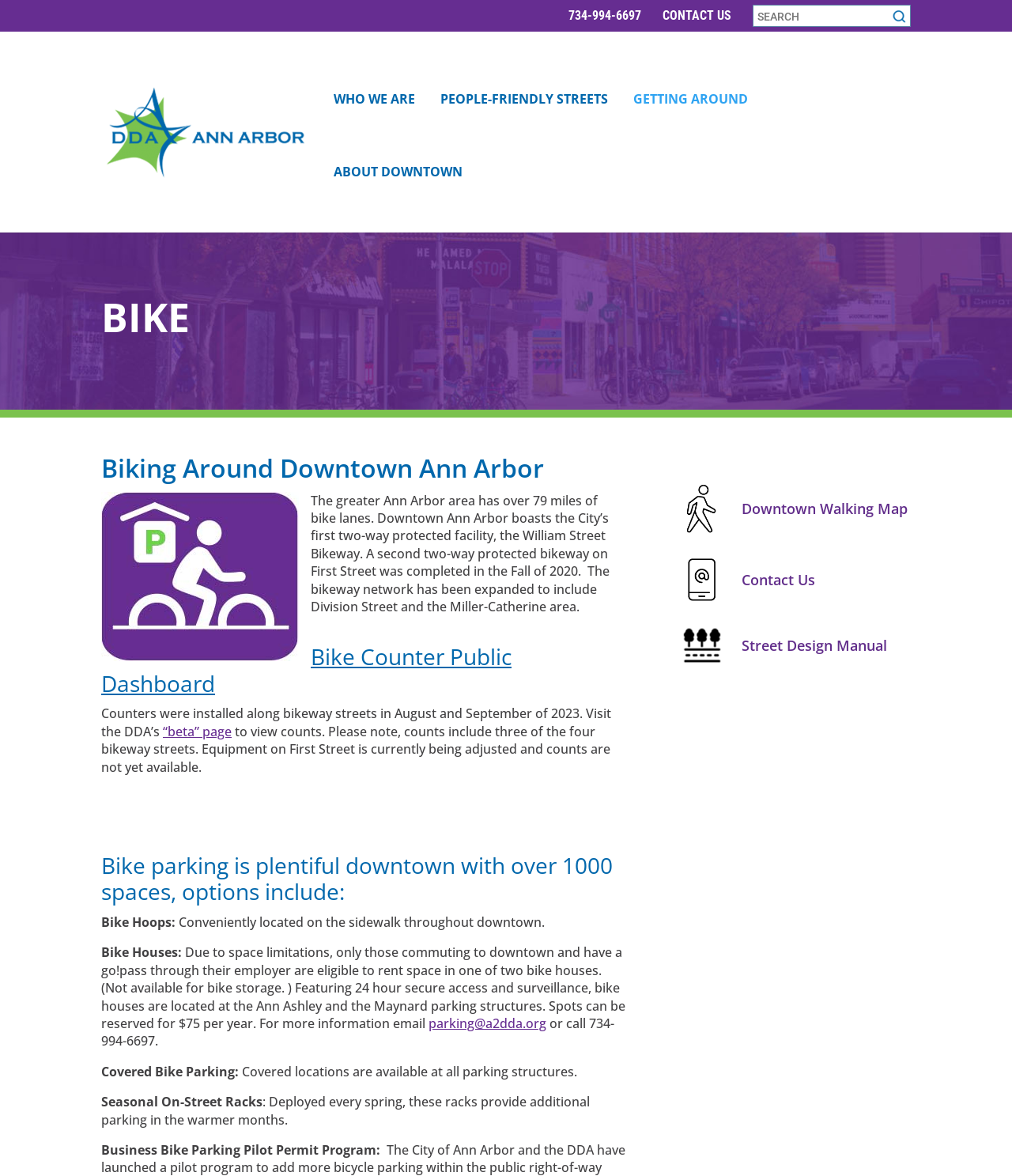Specify the bounding box coordinates of the region I need to click to perform the following instruction: "Contact the Downtown Development Authority". The coordinates must be four float numbers in the range of 0 to 1, i.e., [left, top, right, bottom].

[0.655, 0.0, 0.723, 0.027]